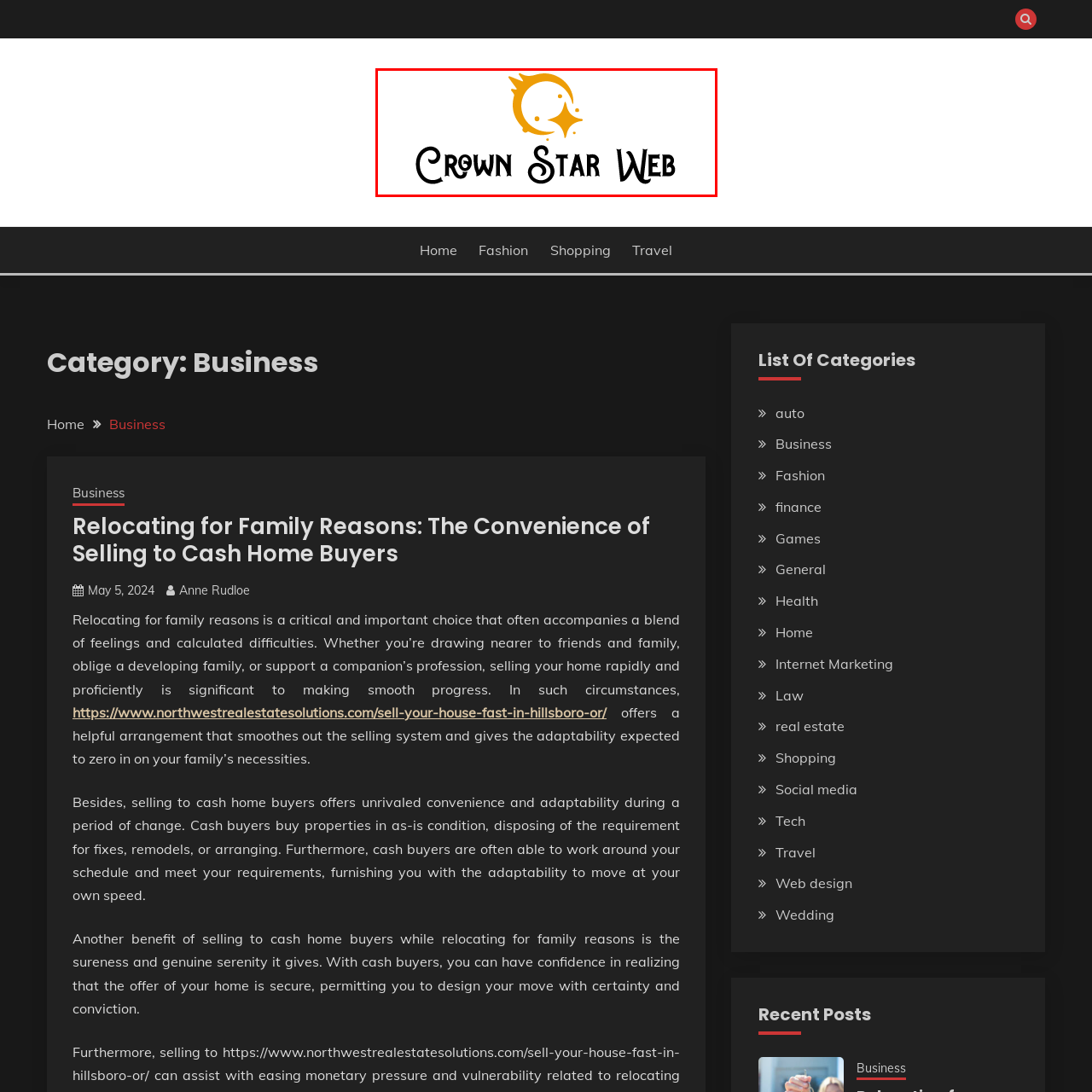Focus on the part of the image that is marked with a yellow outline and respond in detail to the following inquiry based on what you observe: 
What does the stylized graphic above the text symbolize?

The stylized graphic of a crown intertwined with a star above the text symbolizes excellence and creativity, which is reflective of the dynamic online platform focused on business and innovation.